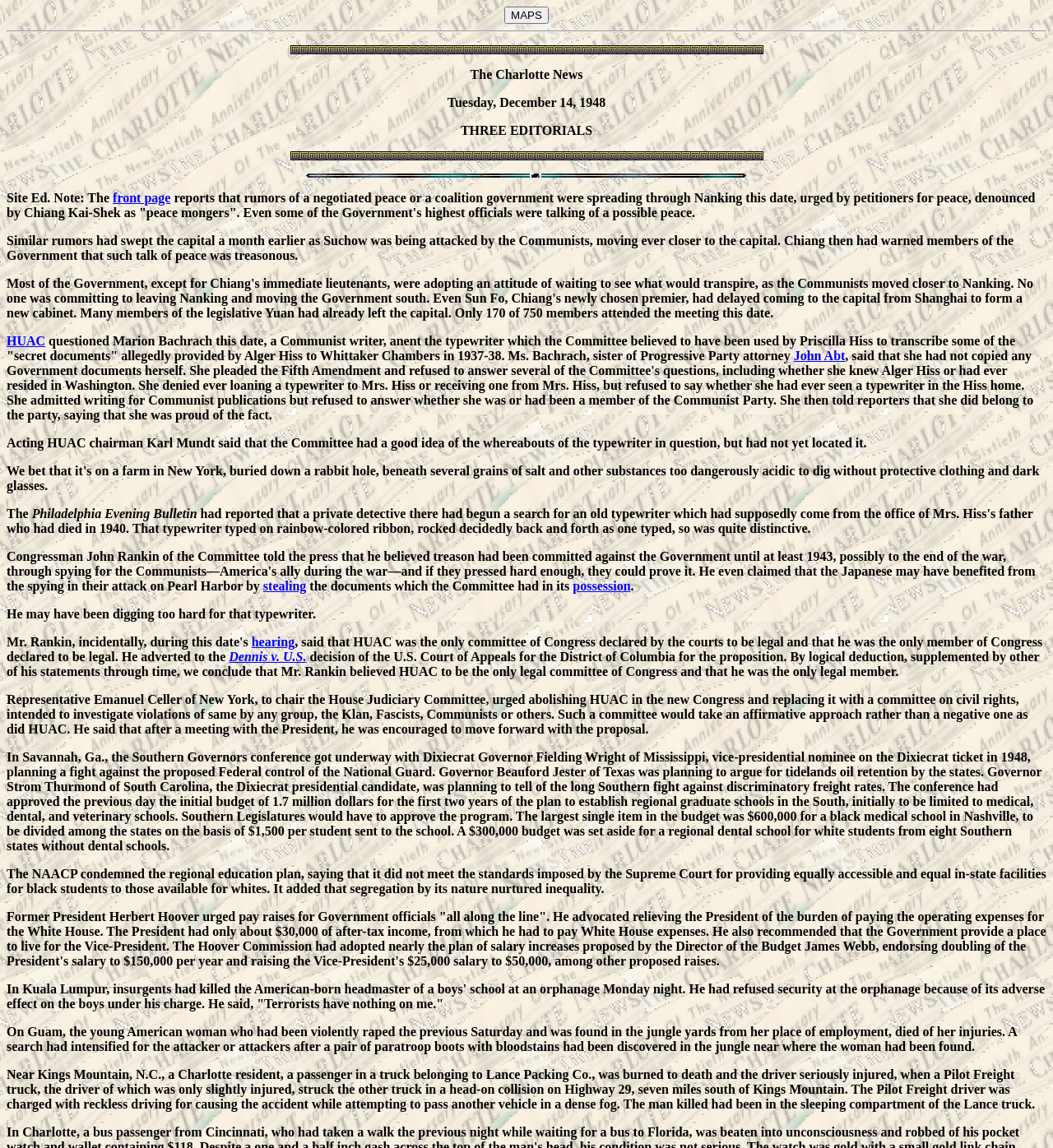Give a one-word or short phrase answer to this question: 
What is the topic of the editorial?

Peace or coalition government